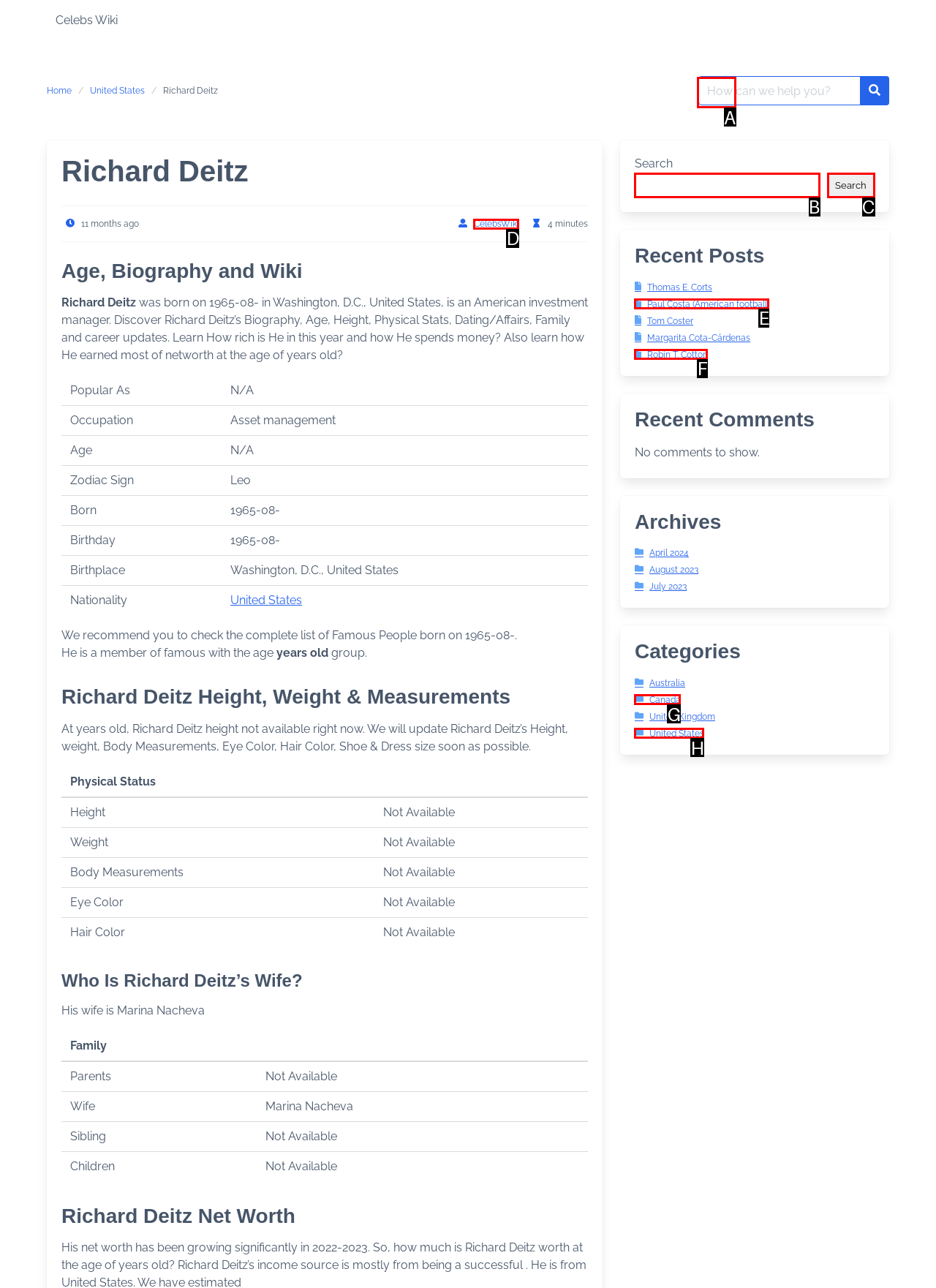From the given choices, which option should you click to complete this task: Search for a celebrity? Answer with the letter of the correct option.

A